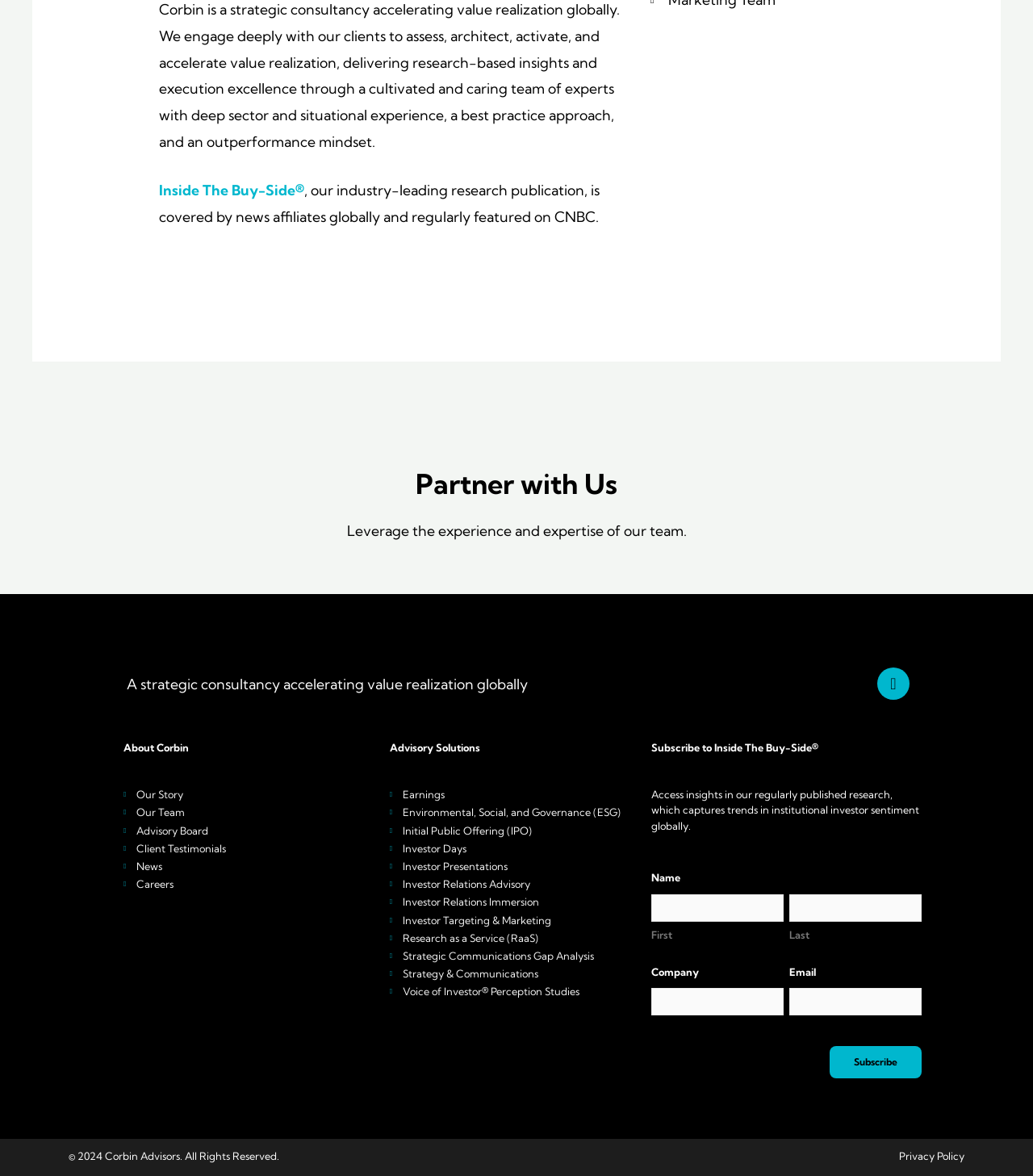Please find the bounding box coordinates in the format (top-left x, top-left y, bottom-right x, bottom-right y) for the given element description. Ensure the coordinates are floating point numbers between 0 and 1. Description: Investor Presentations

[0.377, 0.73, 0.631, 0.743]